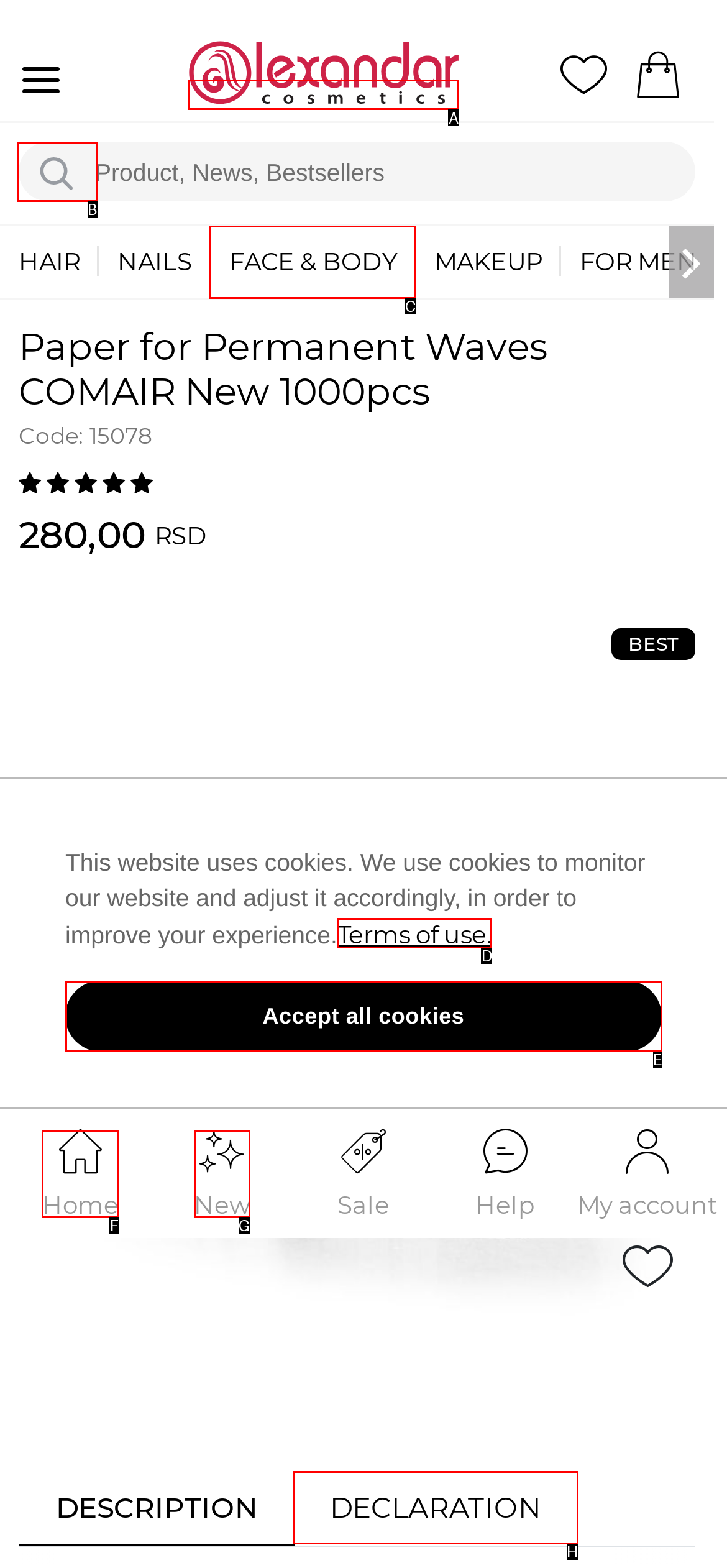Determine the option that aligns with this description: Terms of use.
Reply with the option's letter directly.

D